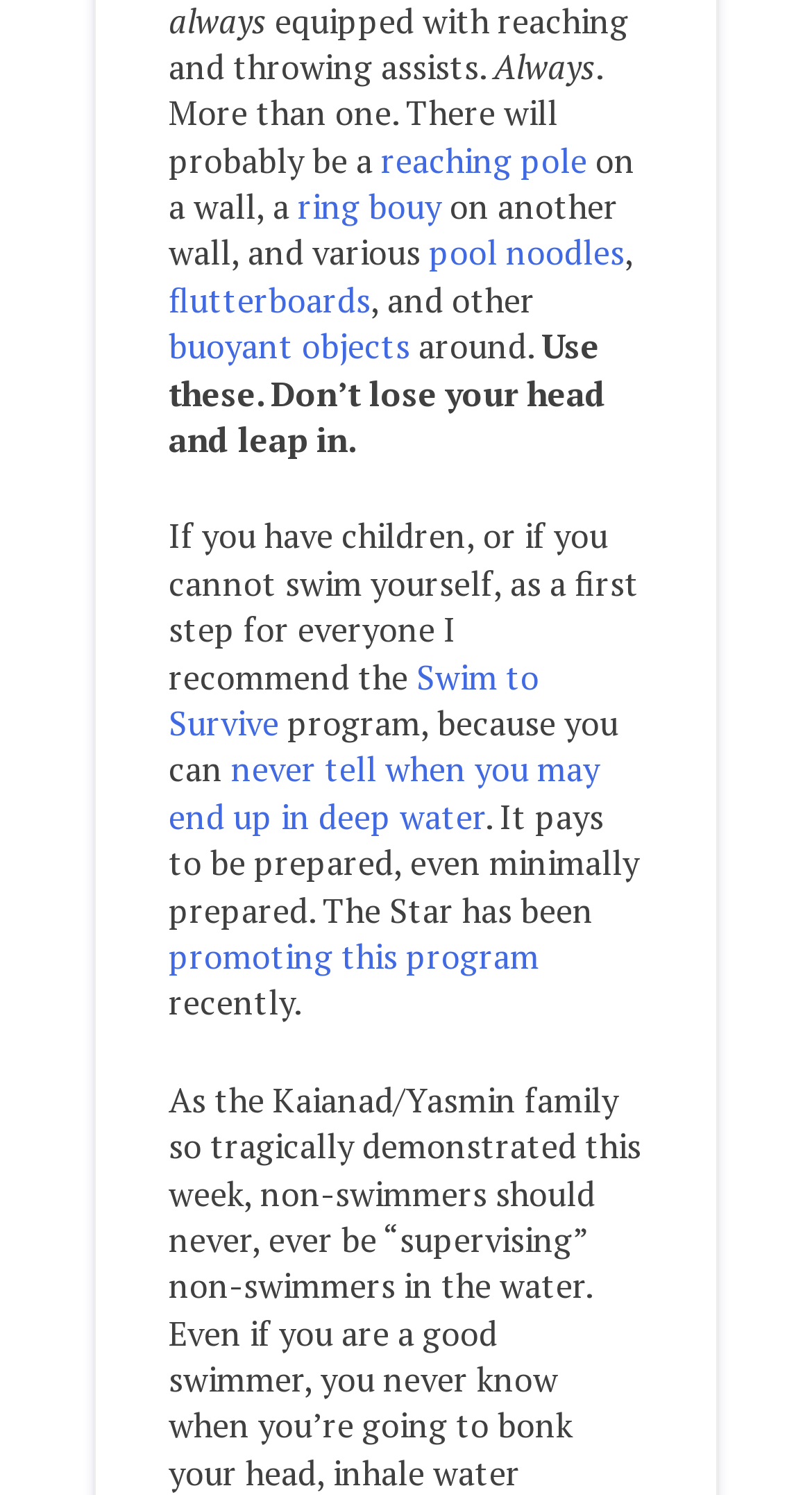Provide the bounding box coordinates in the format (top-left x, top-left y, bottom-right x, bottom-right y). All values are floating point numbers between 0 and 1. Determine the bounding box coordinate of the UI element described as: flutterboards

[0.208, 0.185, 0.456, 0.216]